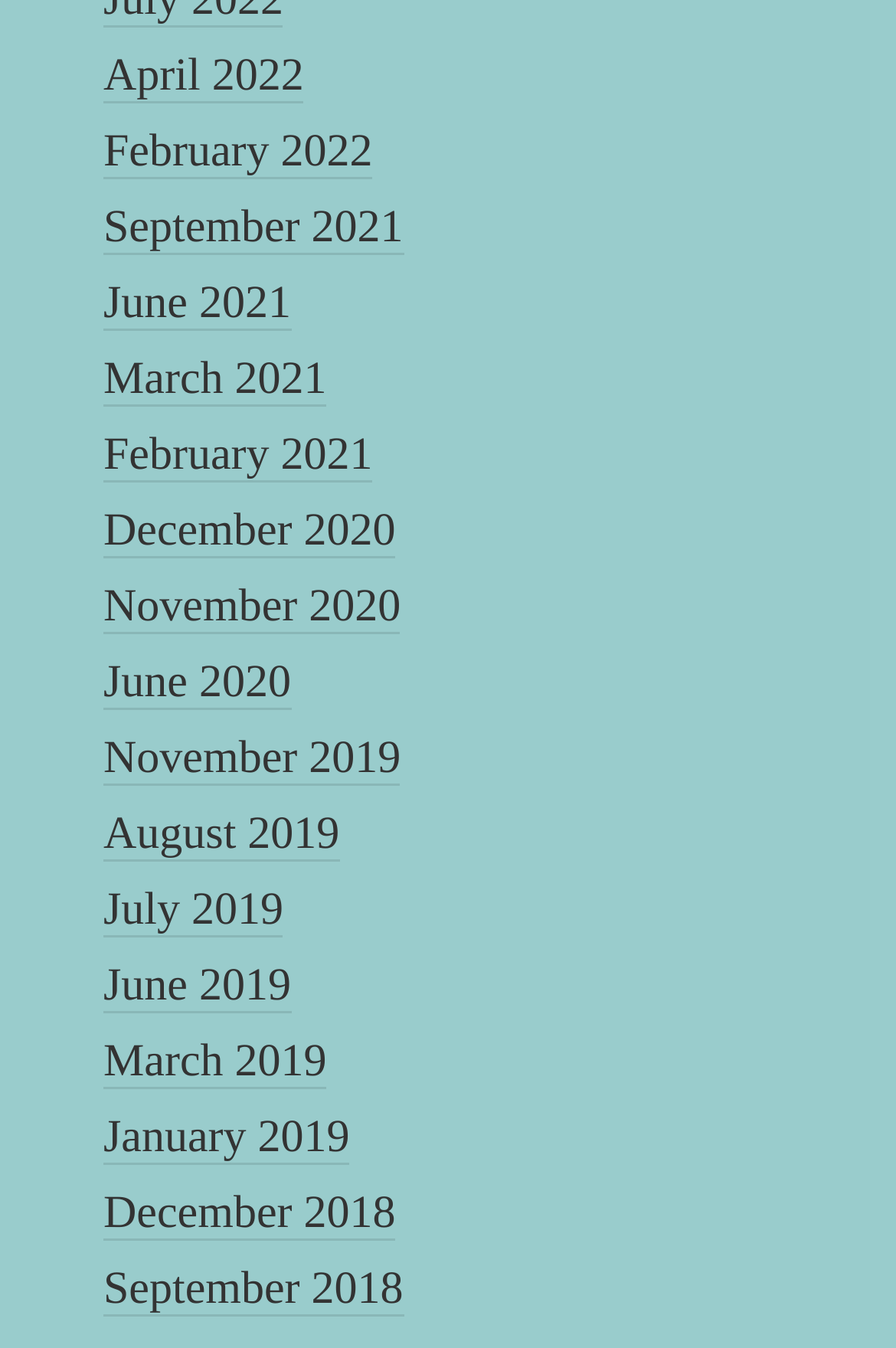Extract the bounding box coordinates for the UI element described by the text: "November 2020". The coordinates should be in the form of [left, top, right, bottom] with values between 0 and 1.

[0.115, 0.43, 0.447, 0.47]